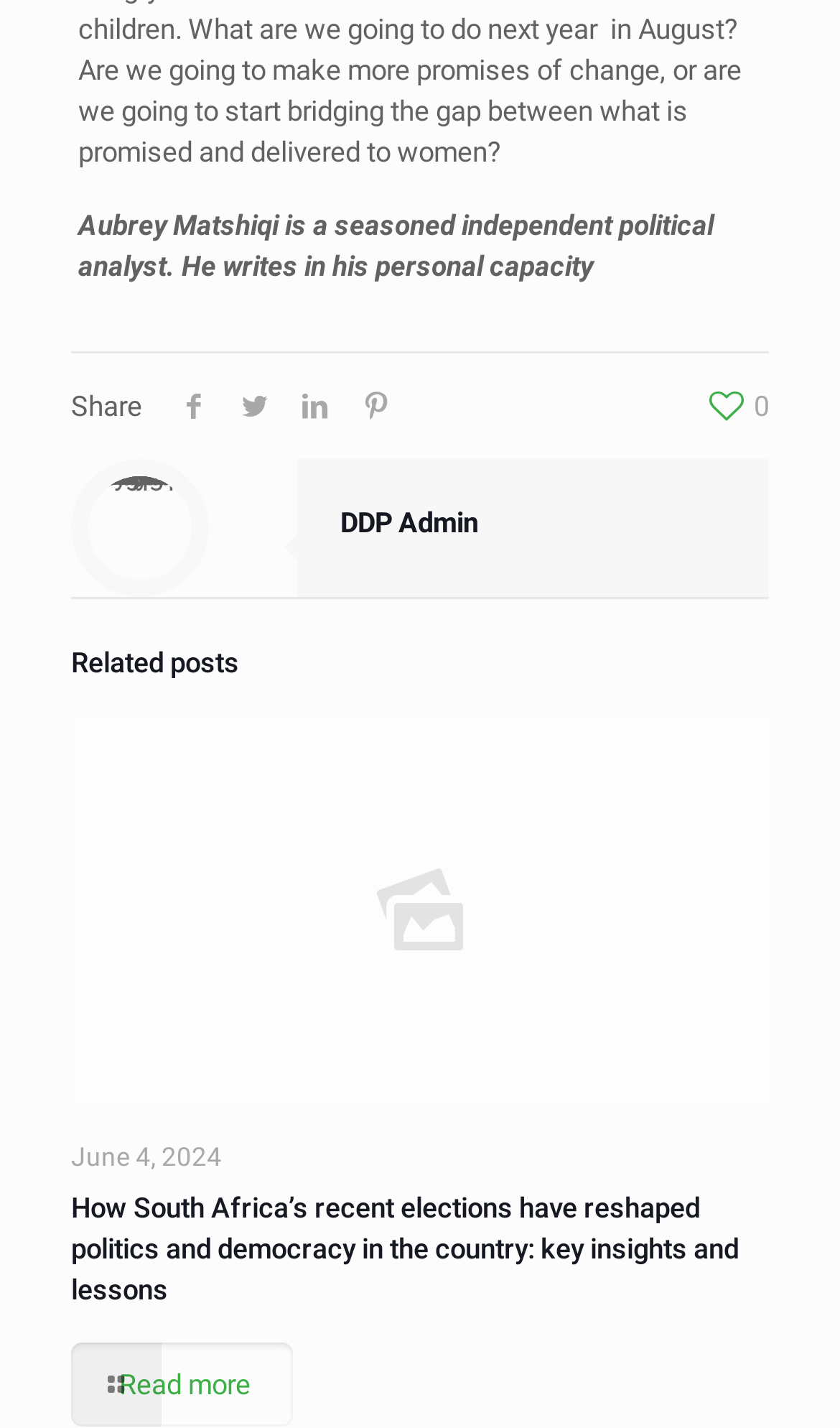Given the element description: "aria-label="facebook icon"", predict the bounding box coordinates of the UI element it refers to, using four float numbers between 0 and 1, i.e., [left, top, right, bottom].

[0.195, 0.273, 0.267, 0.296]